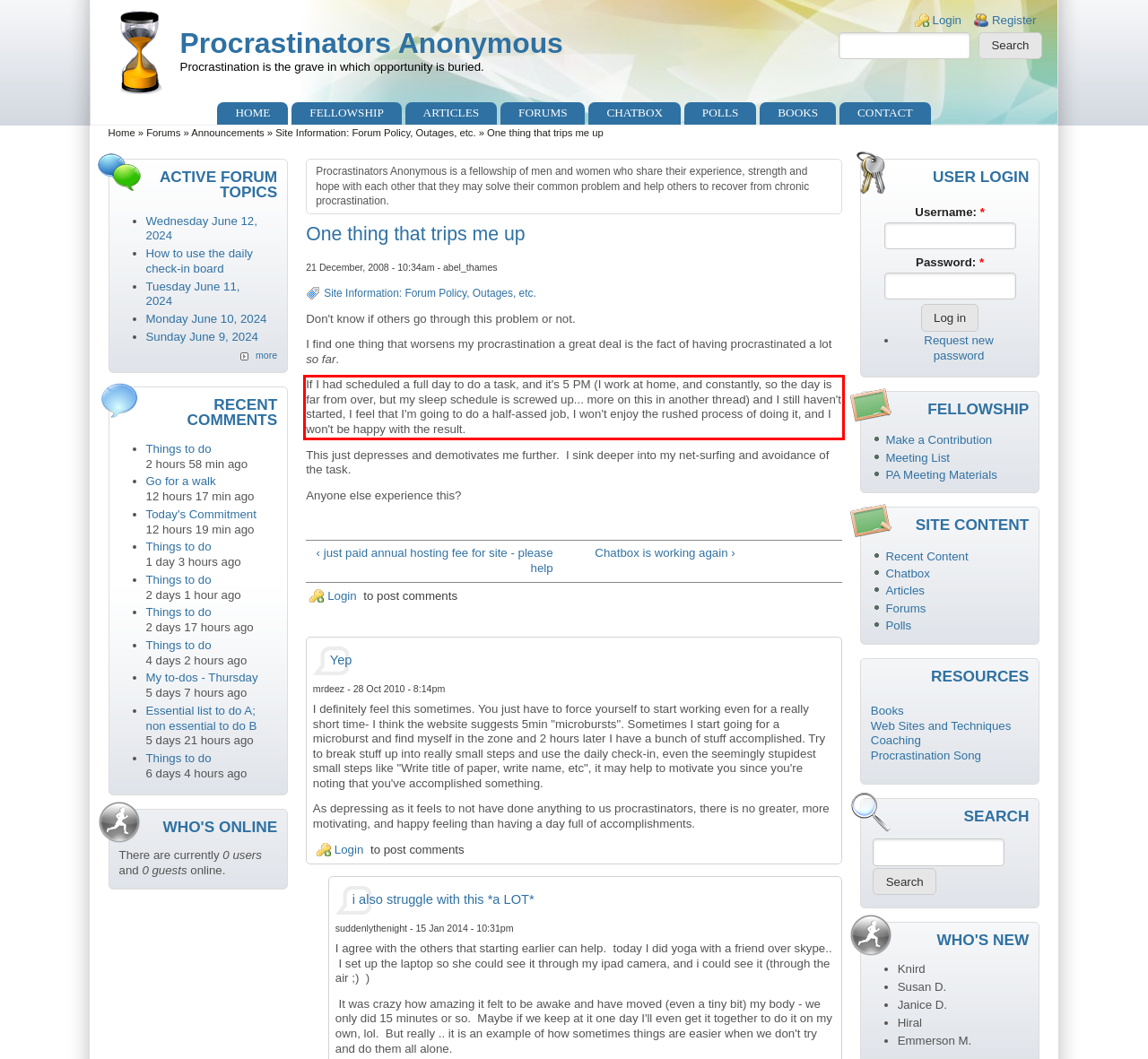Given a webpage screenshot with a red bounding box, perform OCR to read and deliver the text enclosed by the red bounding box.

If I had scheduled a full day to do a task, and it's 5 PM (I work at home, and constantly, so the day is far from over, but my sleep schedule is screwed up... more on this in another thread) and I still haven't started, I feel that I'm going to do a half-assed job, I won't enjoy the rushed process of doing it, and I won't be happy with the result.